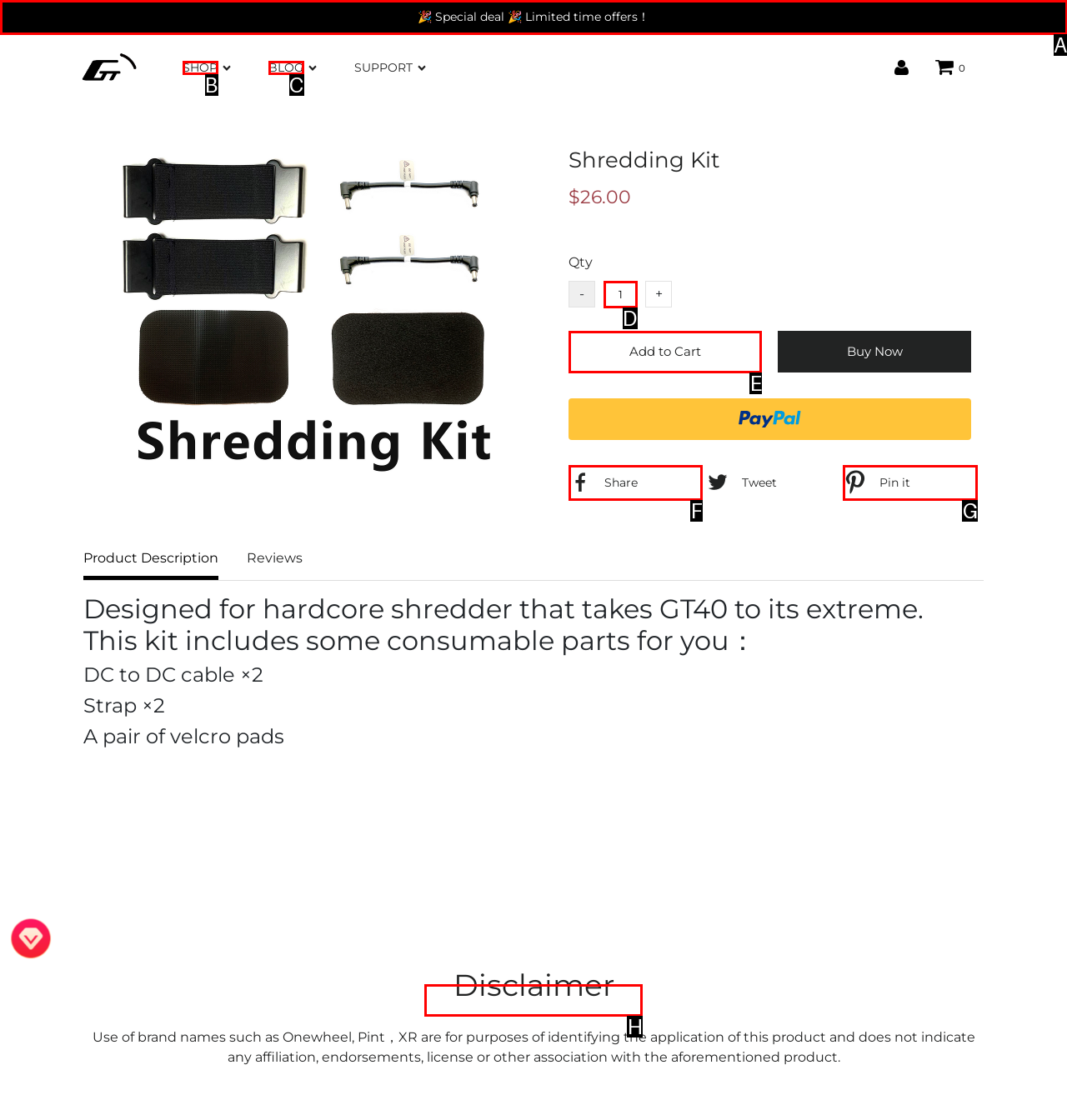Identify the HTML element to click to fulfill this task: Click the Write a Review button
Answer with the letter from the given choices.

H